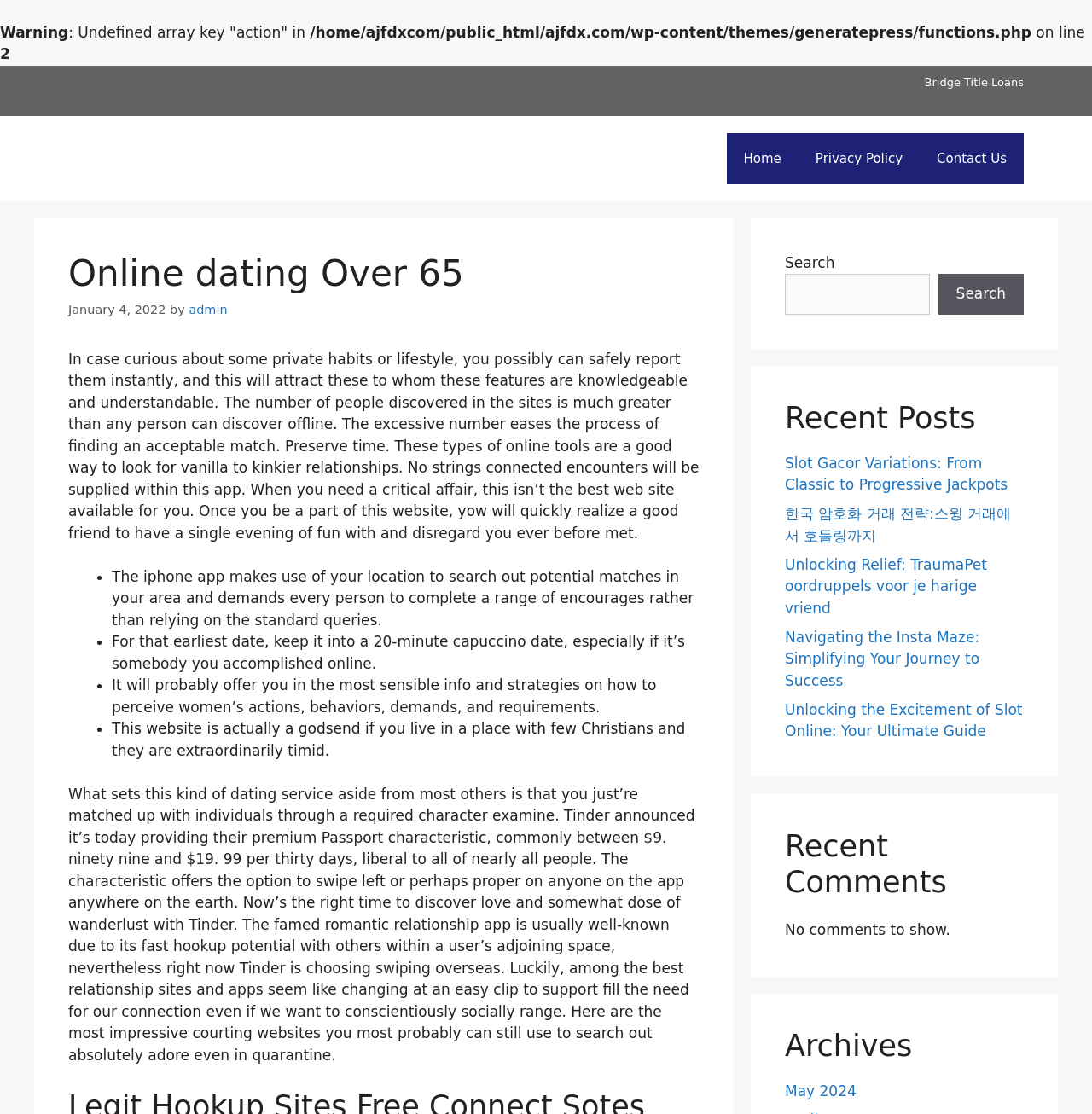What is the name of the website?
Please respond to the question with as much detail as possible.

I found the answer by looking at the banner element with the text 'Site' which contains a link with the text 'ajfdx', indicating that it is the name of the website.